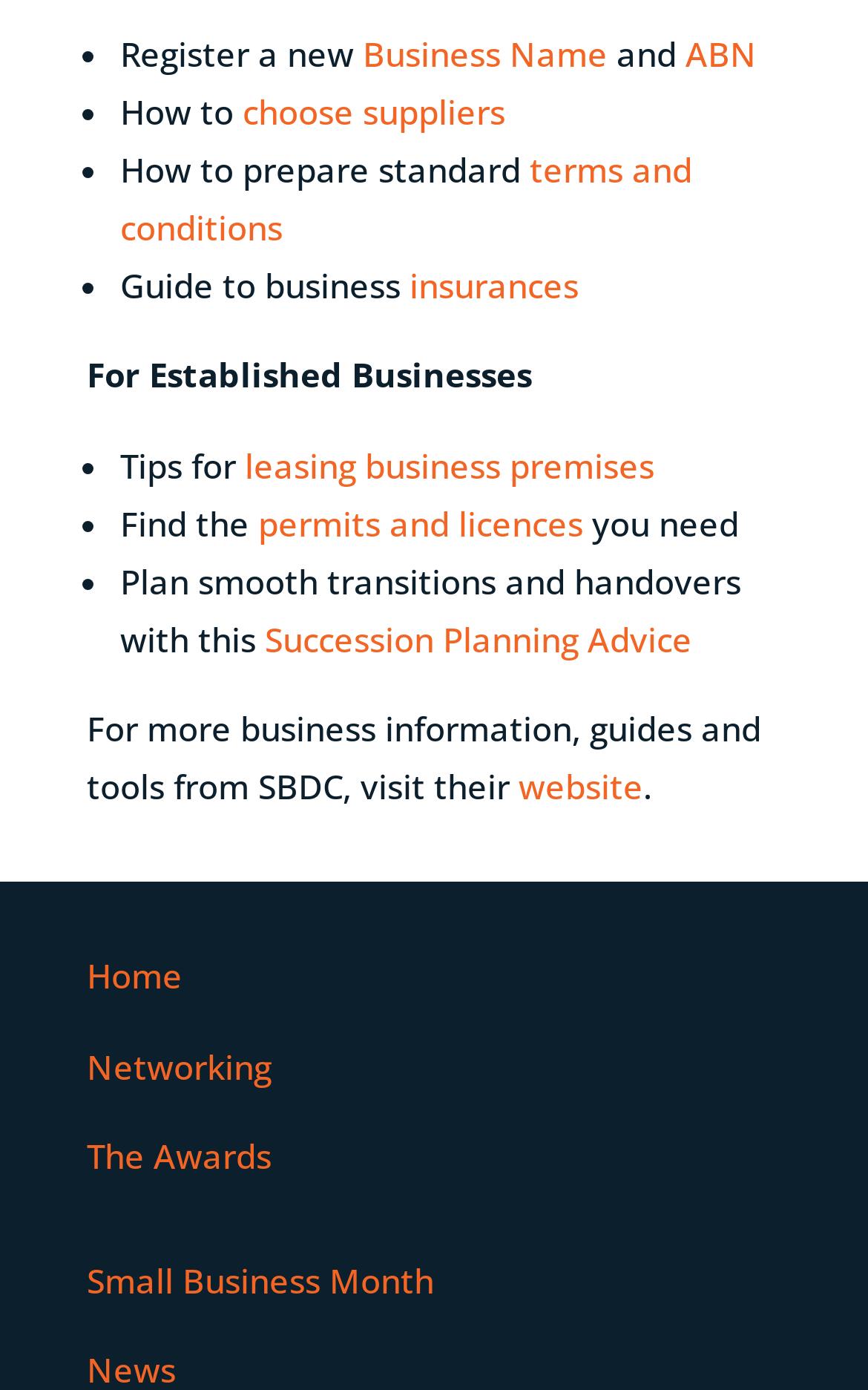Using details from the image, please answer the following question comprehensively:
What is the first step to register a new business?

The first step to register a new business is to register a new Business Name, which is indicated by the link 'Business Name' in the first bullet point of the webpage.